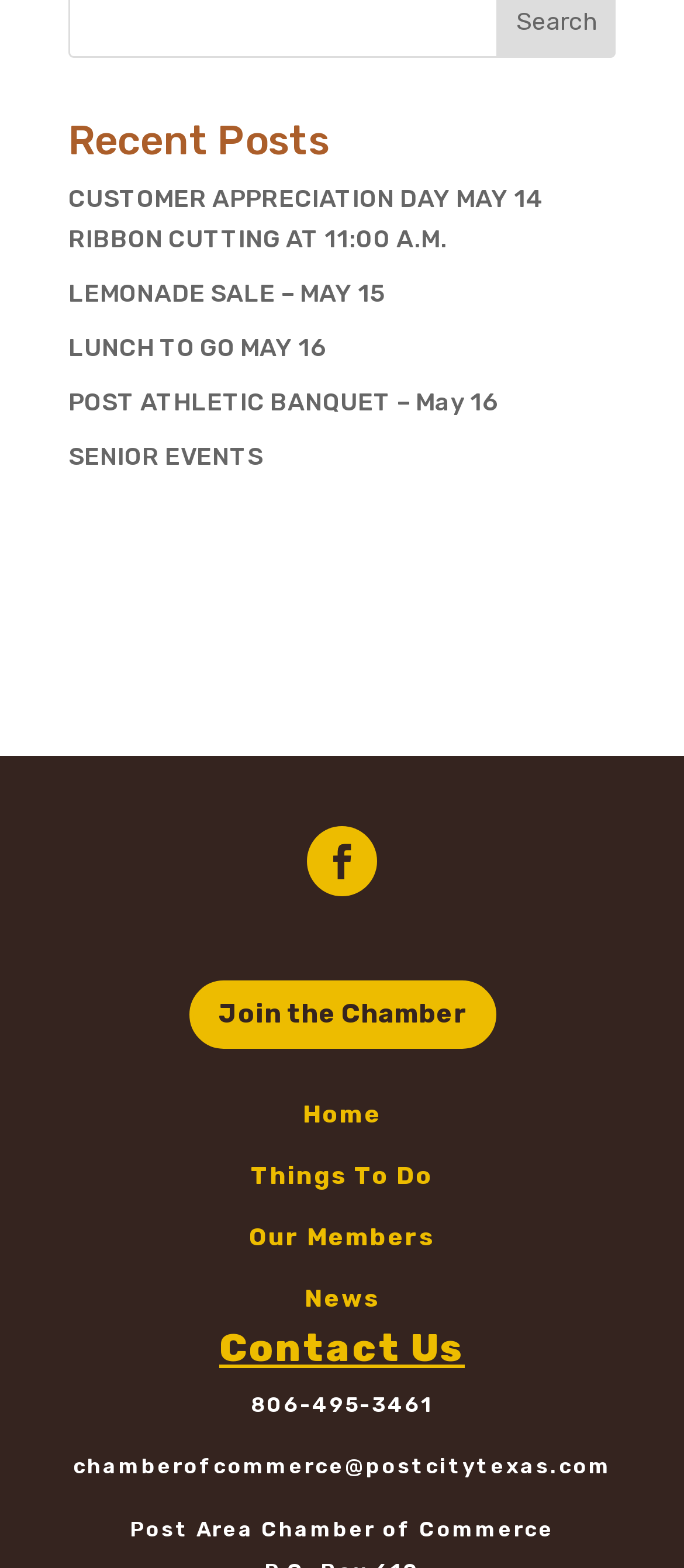What is the phone number to contact the chamber?
Could you answer the question in a detailed manner, providing as much information as possible?

The phone number to contact the chamber is listed under the 'Contact Us' heading, which is '806-495-3461'.